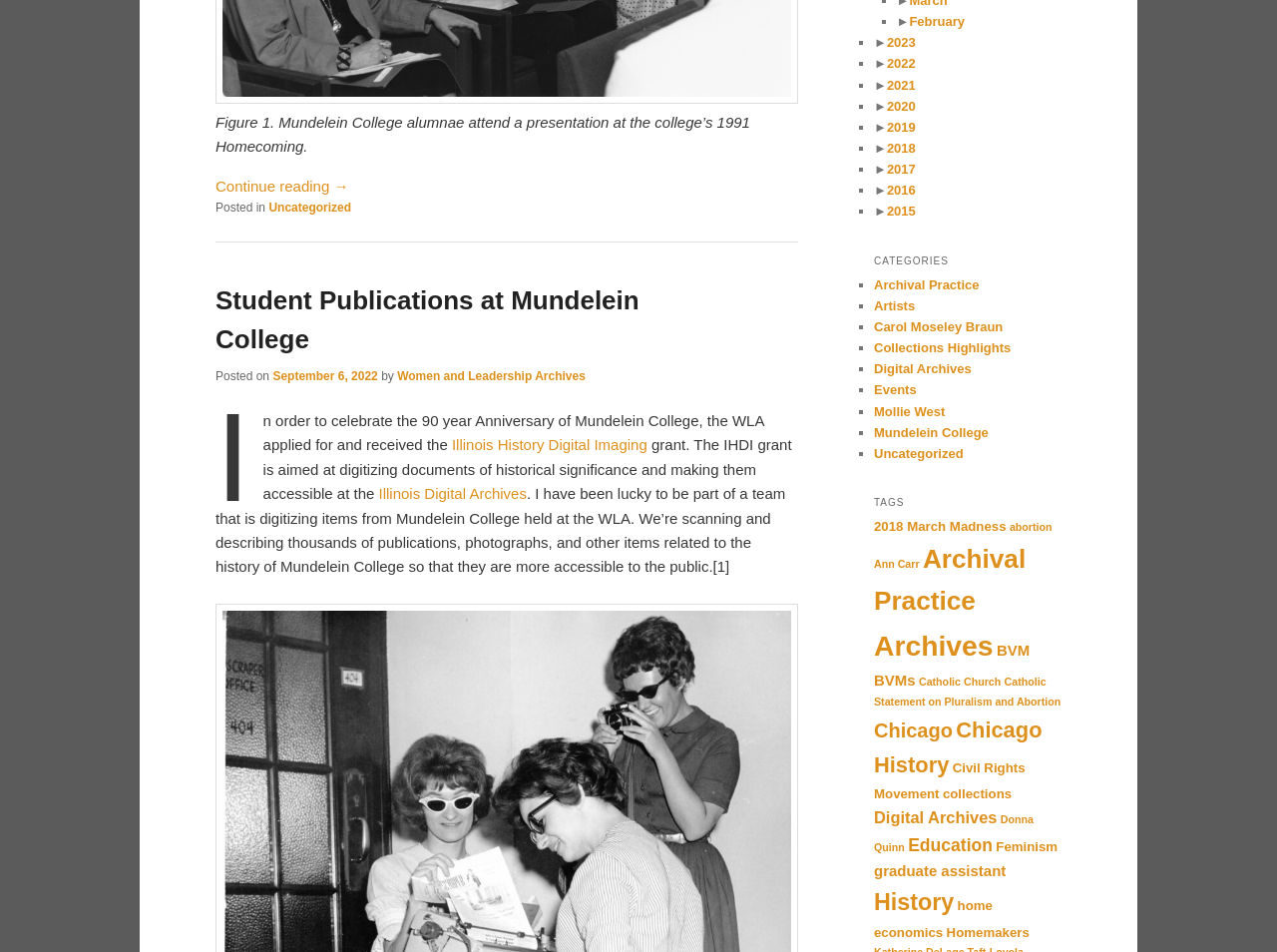Please determine the bounding box coordinates of the element to click on in order to accomplish the following task: "Learn more about the Illinois History Digital Imaging grant". Ensure the coordinates are four float numbers ranging from 0 to 1, i.e., [left, top, right, bottom].

[0.354, 0.459, 0.507, 0.476]